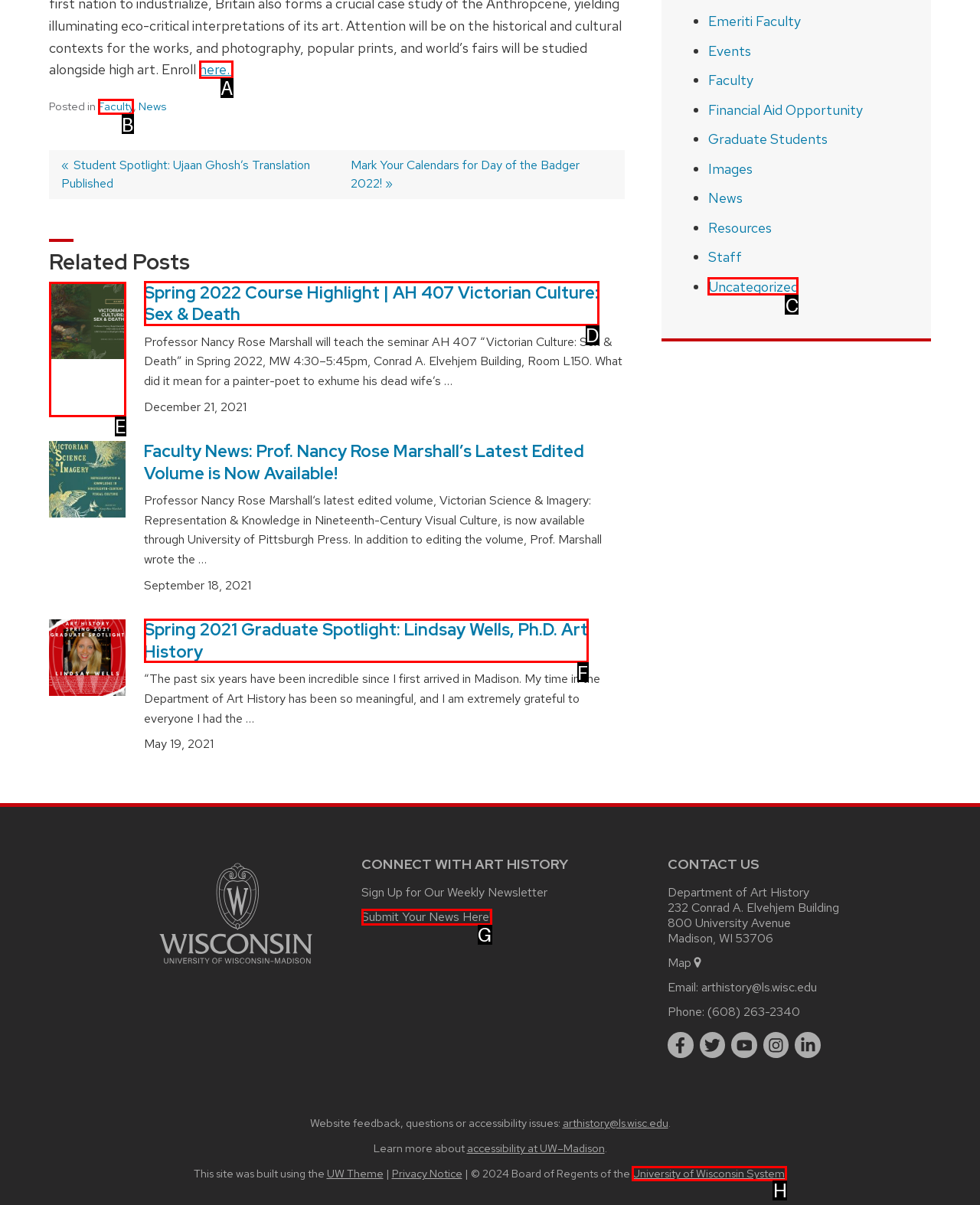Identify the appropriate lettered option to execute the following task: Click on the 'Faculty' link
Respond with the letter of the selected choice.

B